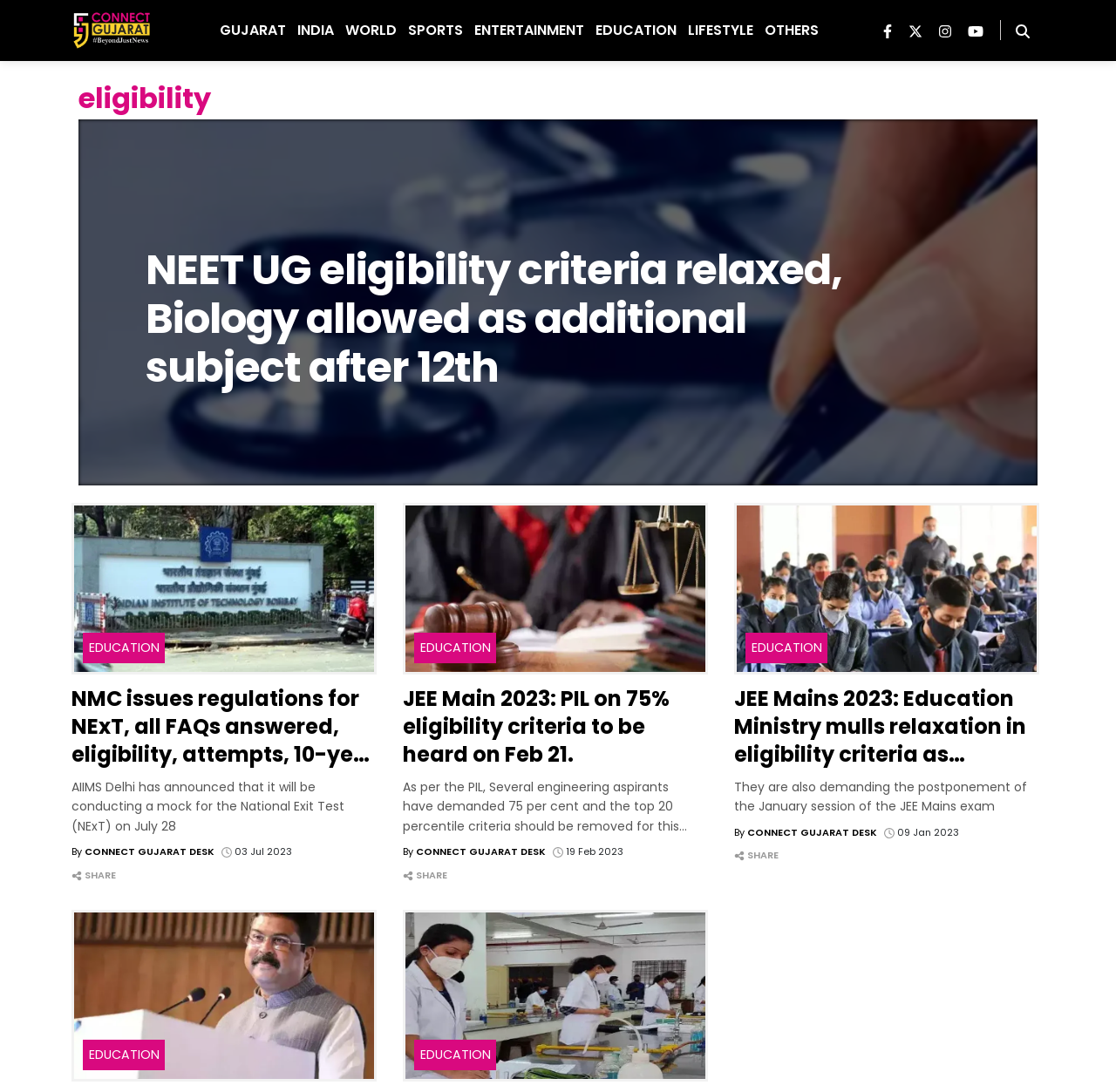Articulate a detailed summary of the webpage's content and design.

The webpage is about eligibility criteria, specifically focusing on education-related news. At the top, there is a logo and a navigation menu with links to different categories such as Gujarat, India, World, Sports, Entertainment, Education, Lifestyle, and Others. Below the navigation menu, there are social media links to connect with Gujarat English on Facebook, Twitter, Instagram, and YouTube.

The main content of the webpage is divided into three sections, each containing a news article related to education. The first article discusses the relaxation of NEET UG eligibility criteria, allowing Biology as an additional subject after 12th grade. The second article is about a PIL (Public Interest Litigation) on 75% eligibility criteria for JEE Main 2023, which is scheduled to be heard on February 21. The third article reports on the Education Ministry's consideration of relaxing eligibility criteria for JEE Mains 2023 as students seek postponement of the exam.

Each article has a heading, a brief summary, and an image. The articles also include information about the author, the date of publication, and a "Share" button. The webpage has a total of four images, which are related to the news articles.